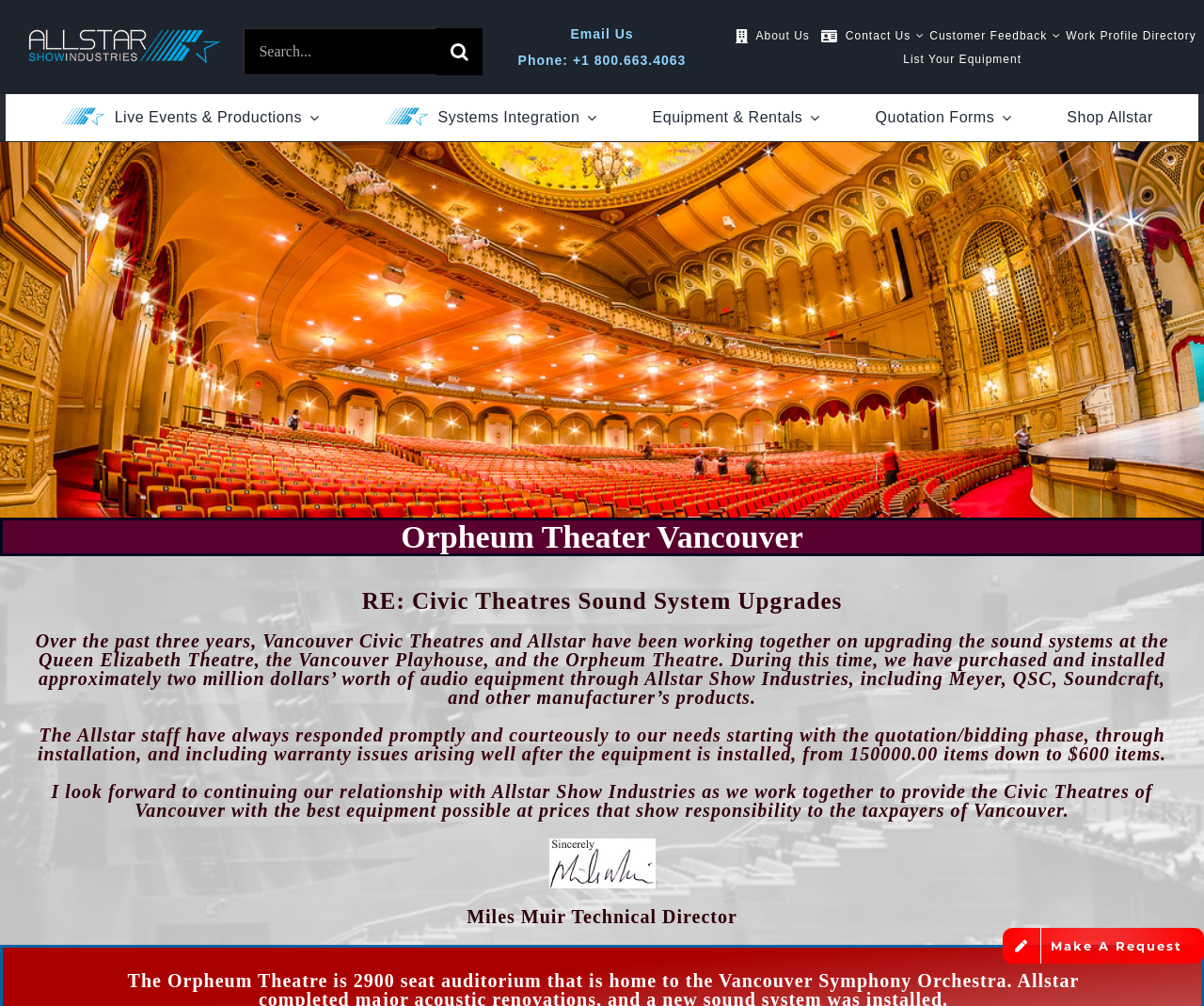Identify and extract the main heading from the webpage.

Orpheum Theater Vancouver